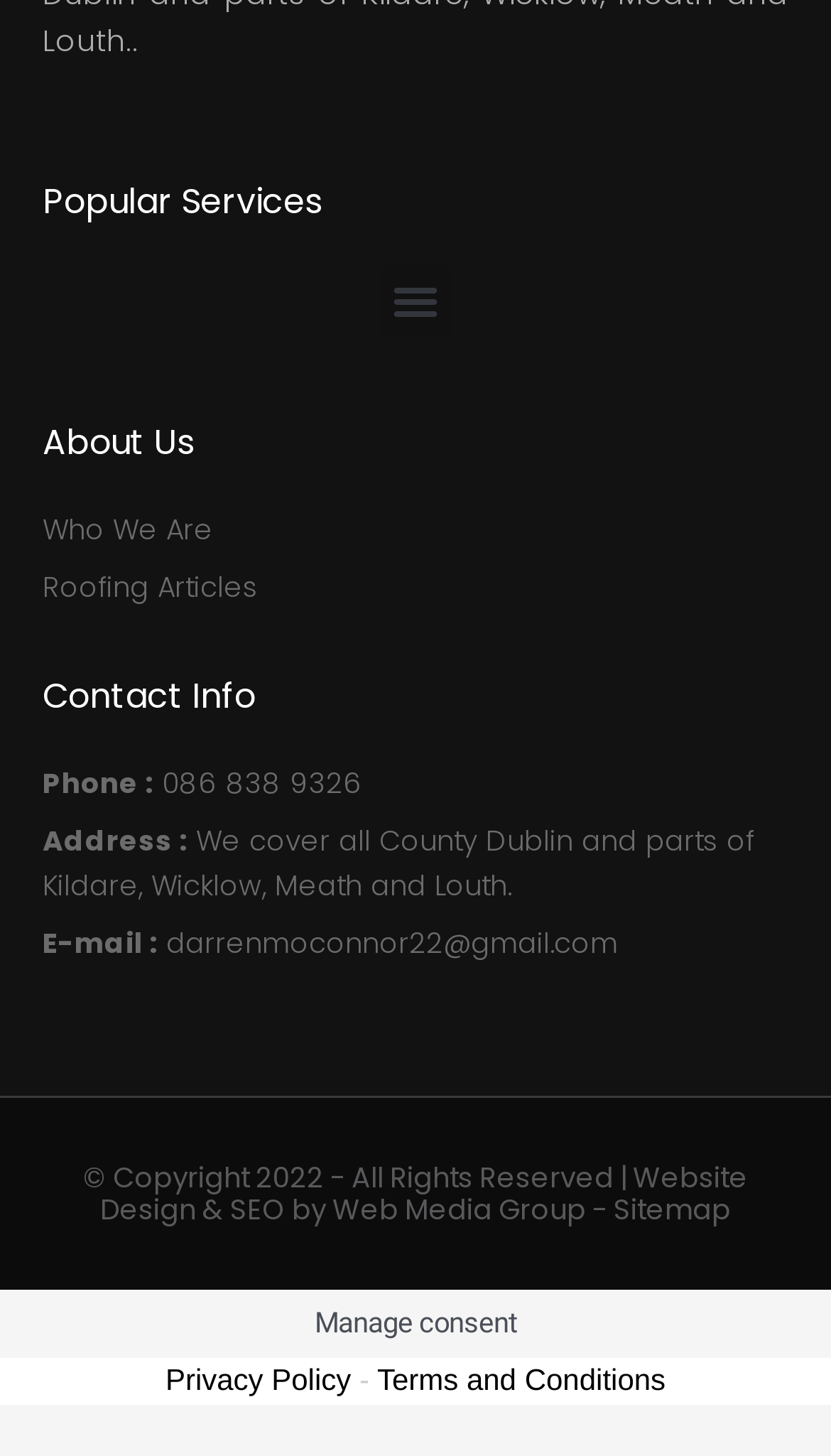Identify the bounding box for the element characterized by the following description: "News".

None